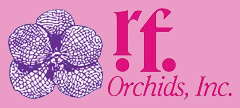What is R.F. Orchids known for?
Analyze the image and deliver a detailed answer to the question.

R.F. Orchids is well-known for its expertise in orchid care and cultivation, making this logo a recognizable symbol in the floral community, and reflecting their dedication to cultivating and sharing these beautiful plants.